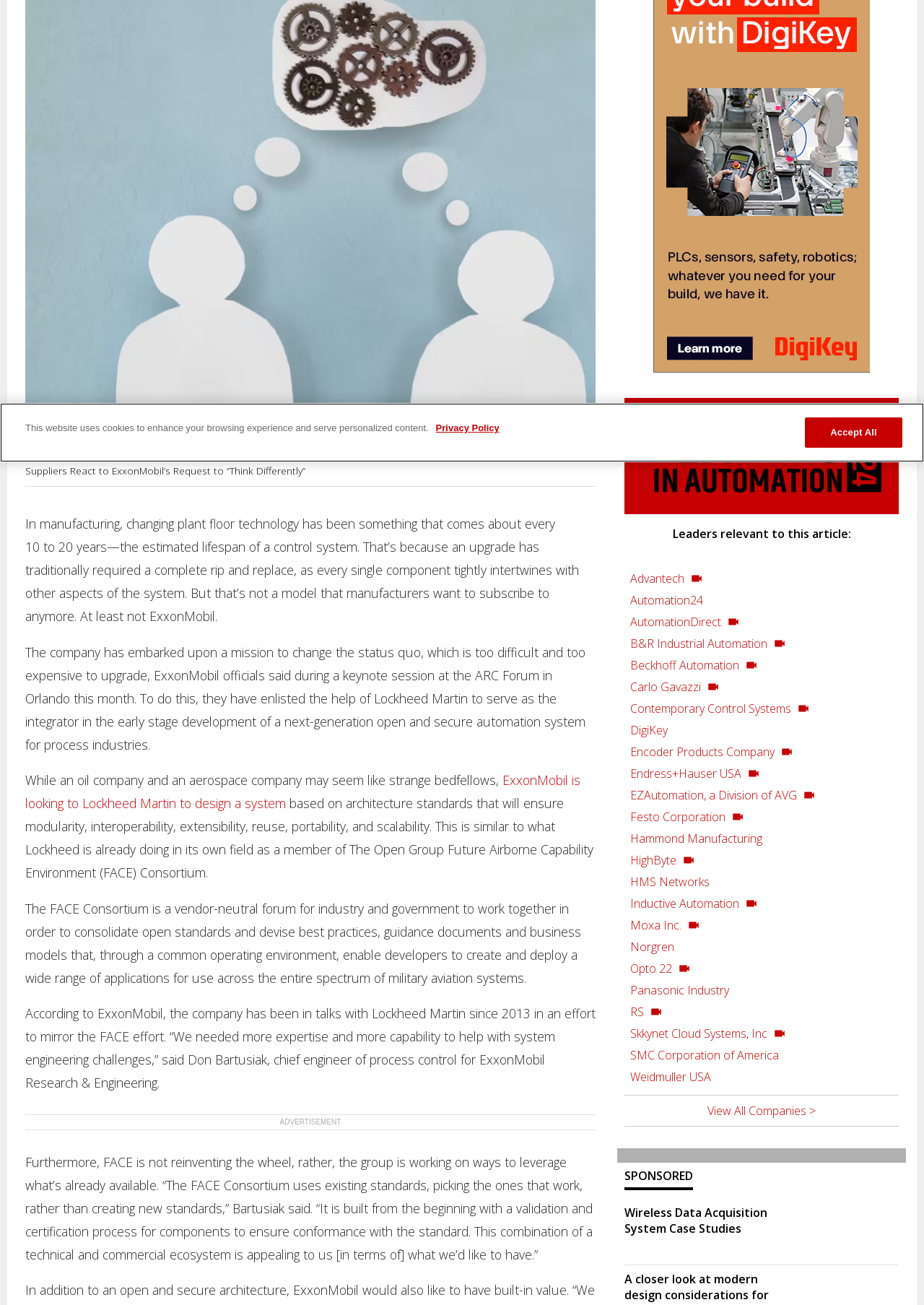Locate the bounding box of the UI element defined by this description: "EZAutomation, a Division of AVG". The coordinates should be given as four float numbers between 0 and 1, formatted as [left, top, right, bottom].

[0.676, 0.579, 0.973, 0.595]